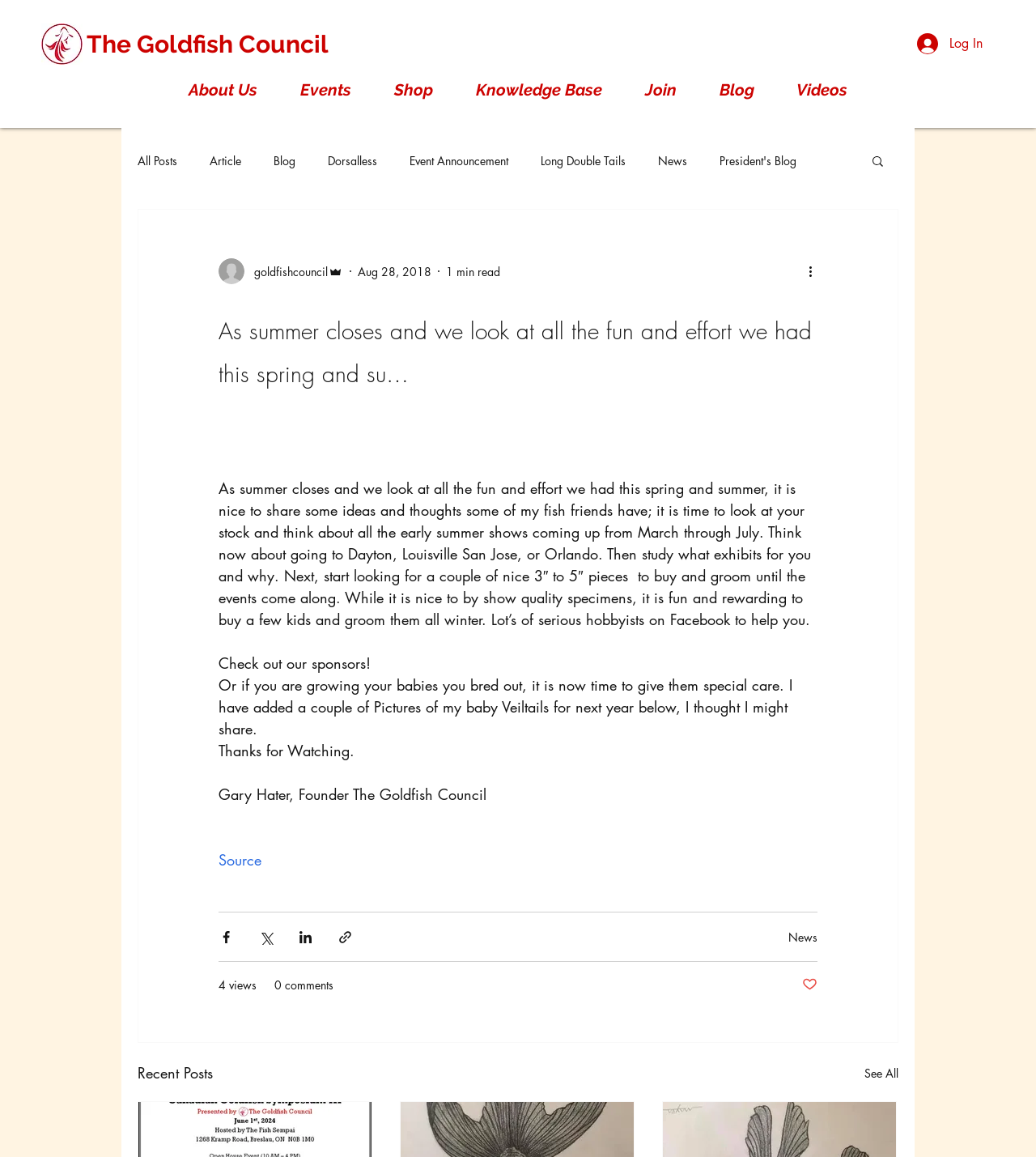Locate the bounding box coordinates of the UI element described by: "Dorsalless". Provide the coordinates as four float numbers between 0 and 1, formatted as [left, top, right, bottom].

[0.316, 0.132, 0.364, 0.145]